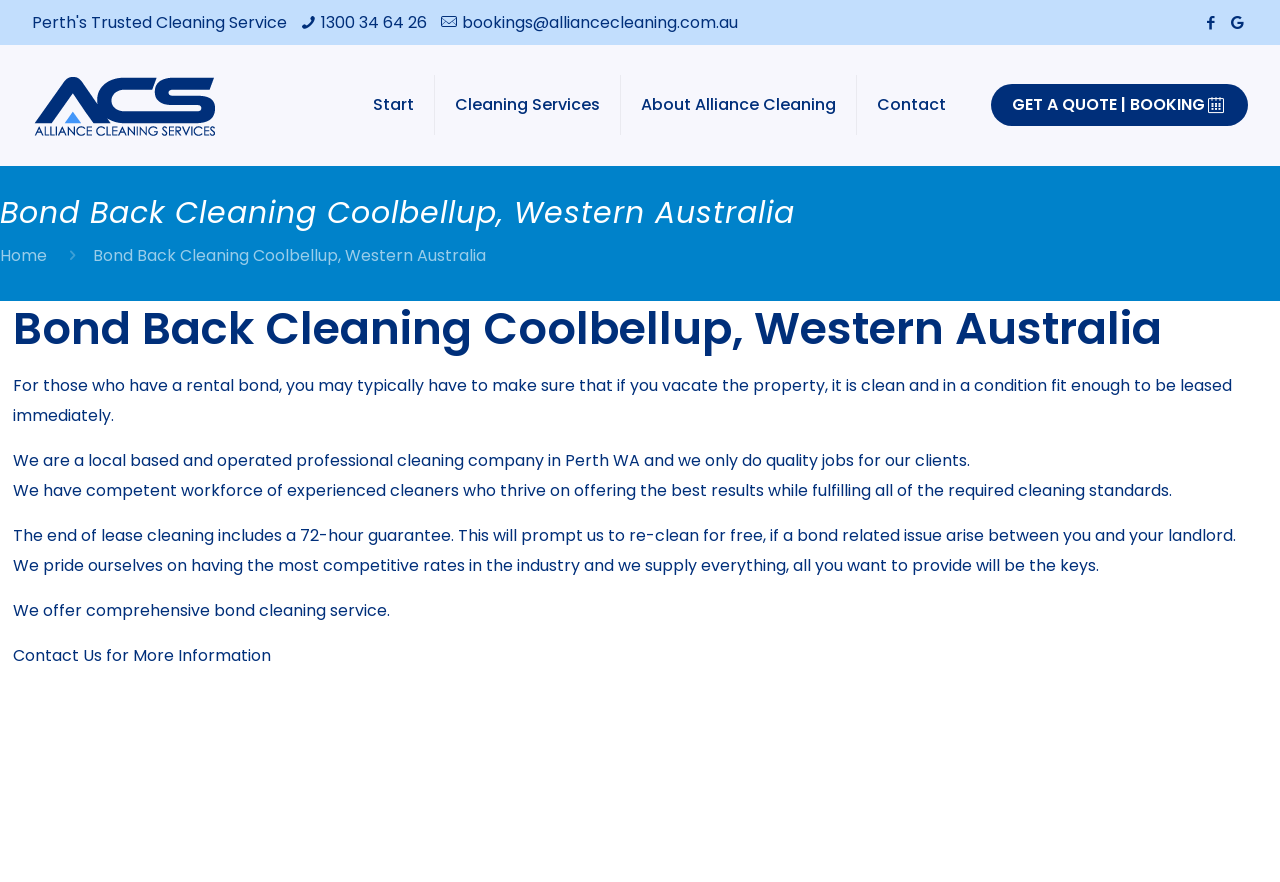Please provide a brief answer to the following inquiry using a single word or phrase:
What is the guarantee period for the end of lease cleaning service?

72 hours